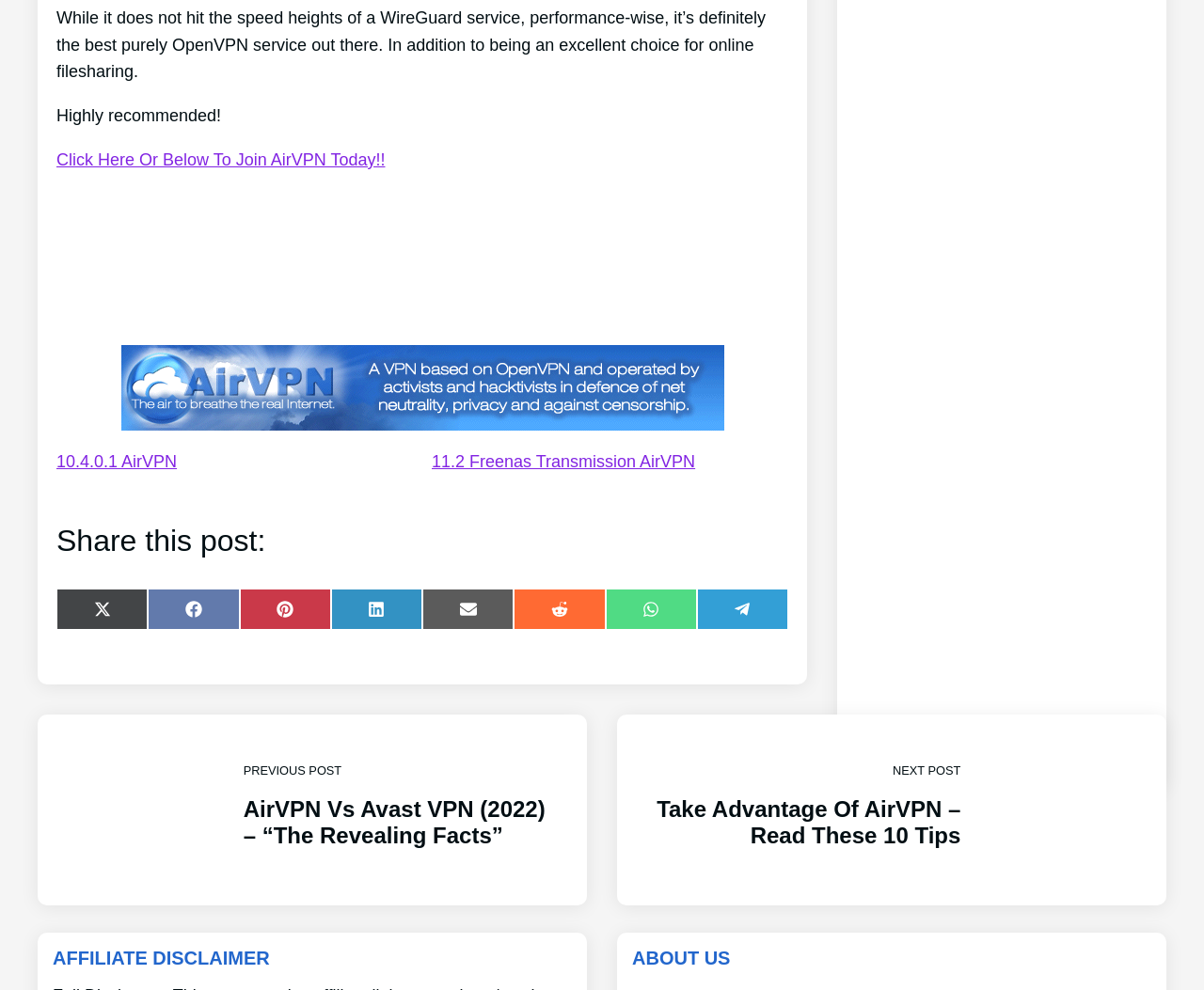Identify the bounding box coordinates of the section to be clicked to complete the task described by the following instruction: "Click to join AirVPN today". The coordinates should be four float numbers between 0 and 1, formatted as [left, top, right, bottom].

[0.047, 0.152, 0.32, 0.171]